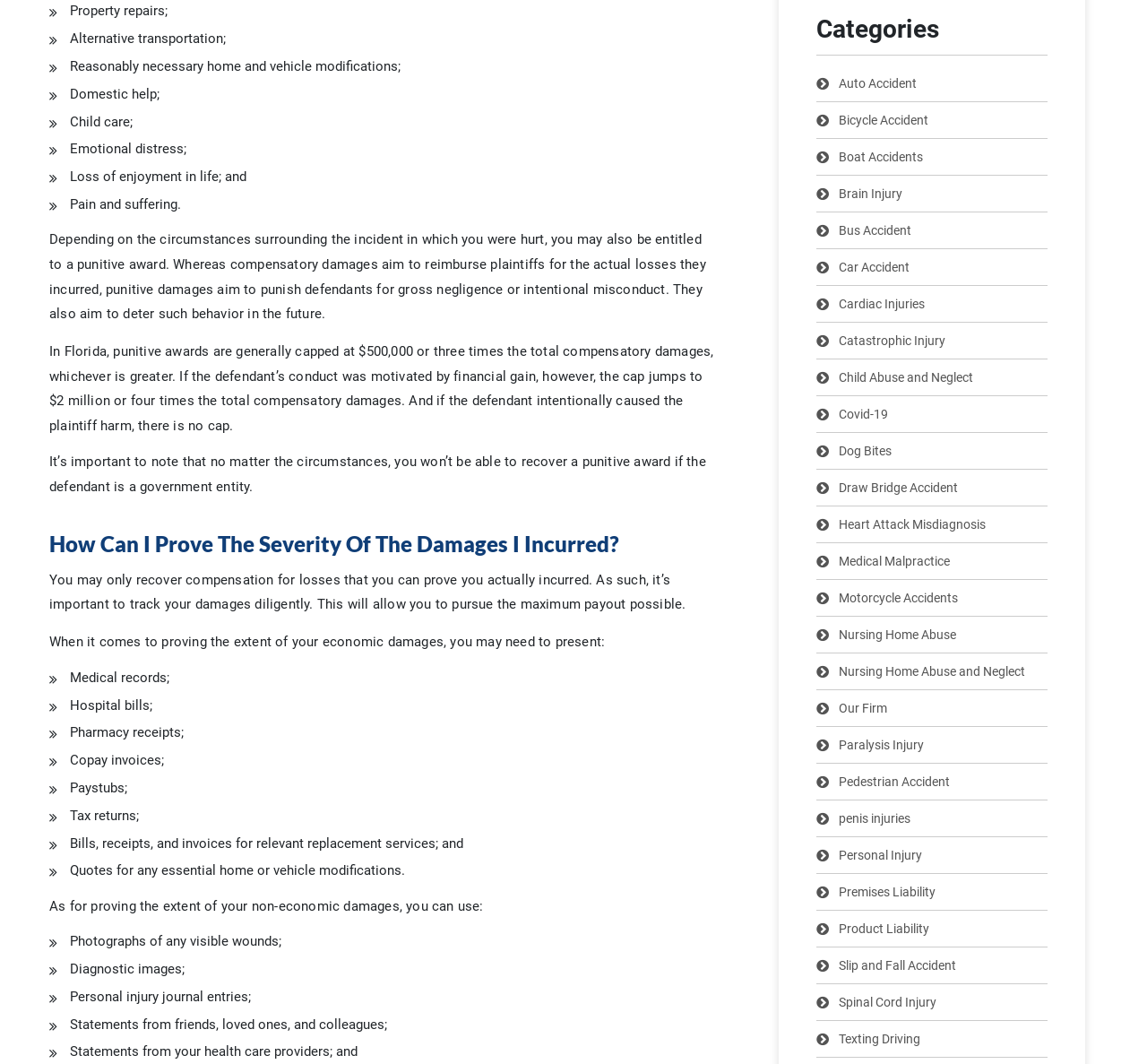What are the categories of damages mentioned?
Observe the image and answer the question with a one-word or short phrase response.

Economic and non-economic